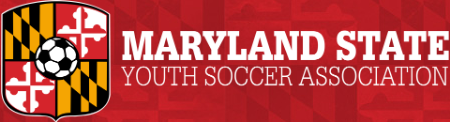Thoroughly describe everything you see in the image.

The image prominently features the logo of the Maryland State Youth Soccer Association, which combines the state flag of Maryland with soccer imagery. The logo displays a bold, stylized rendition of the flag's iconic yellow and black patterns alongside the red and white sections, framing a central black and white soccer ball. The text "MARYLAND STATE" is prominently displayed in large, white letters above "YOUTH SOCCER ASSOCIATION," emphasizing the organization's focus on youth soccer in Maryland. The background is a vibrant red, further enhancing the visibility and impact of the logo. This emblem represents the association’s commitment to promoting and organizing youth soccer activities across the state.